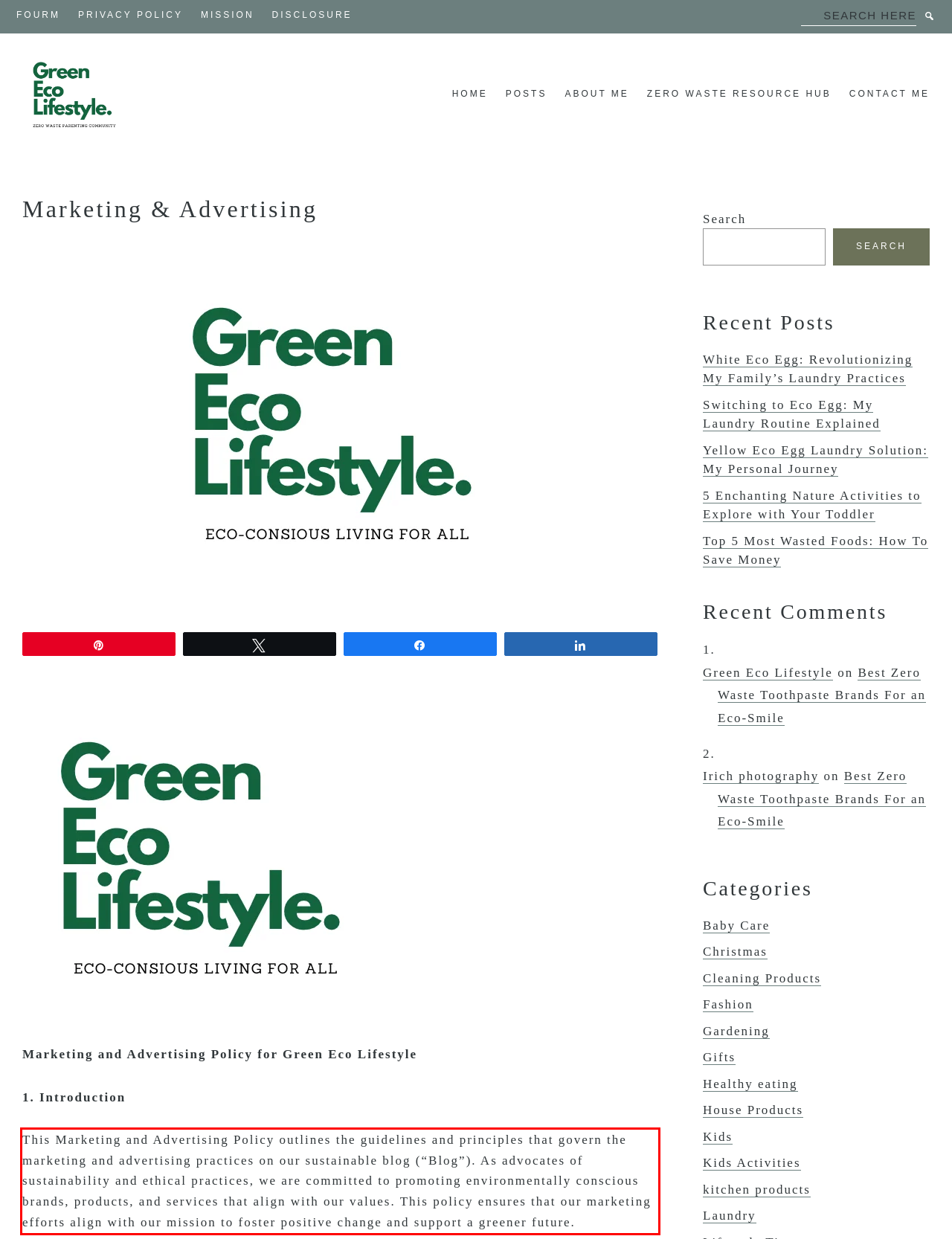Using the provided webpage screenshot, identify and read the text within the red rectangle bounding box.

This Marketing and Advertising Policy outlines the guidelines and principles that govern the marketing and advertising practices on our sustainable blog (“Blog”). As advocates of sustainability and ethical practices, we are committed to promoting environmentally conscious brands, products, and services that align with our values. This policy ensures that our marketing efforts align with our mission to foster positive change and support a greener future.